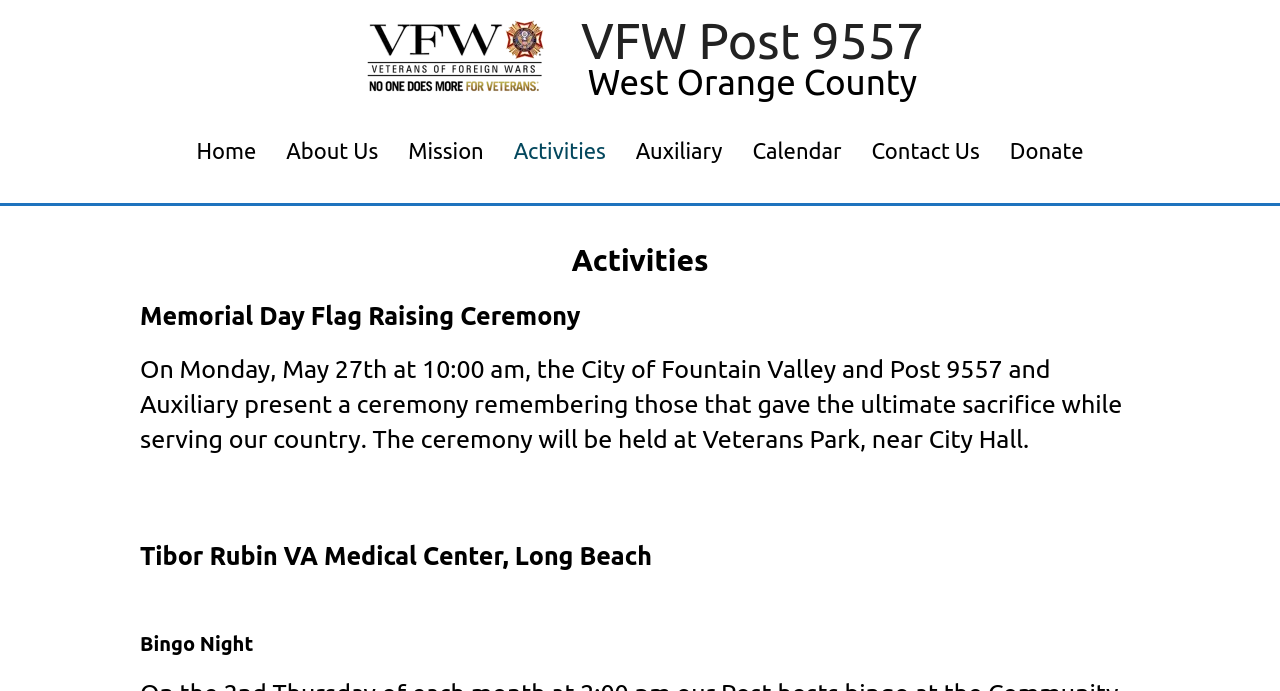Determine the bounding box coordinates for the clickable element required to fulfill the instruction: "check calendar". Provide the coordinates as four float numbers between 0 and 1, i.e., [left, top, right, bottom].

[0.576, 0.181, 0.669, 0.256]